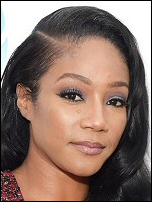Respond to the following query with just one word or a short phrase: 
What is Tiffany Haddish's Jew Score on the website?

10